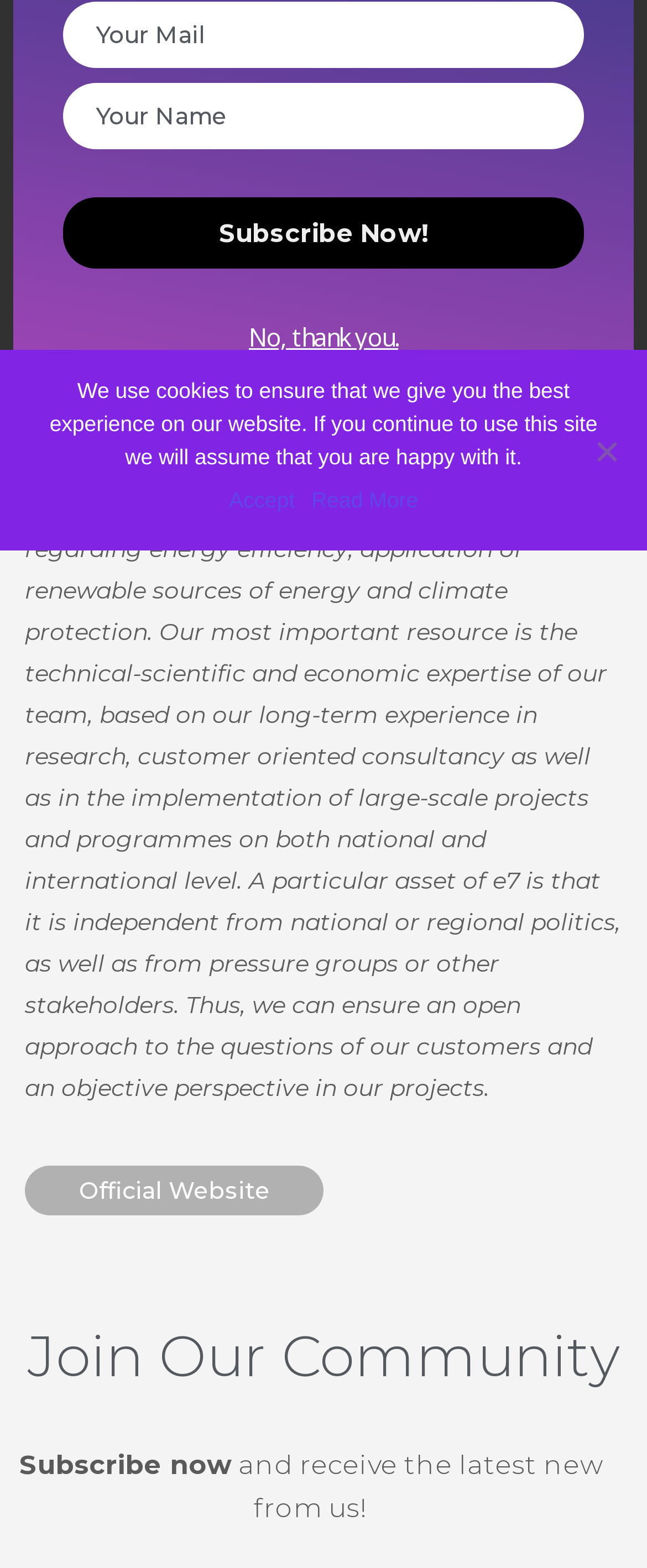Using the provided element description: "Official Website Official Website", identify the bounding box coordinates. The coordinates should be four floats between 0 and 1 in the order [left, top, right, bottom].

[0.038, 0.744, 0.5, 0.775]